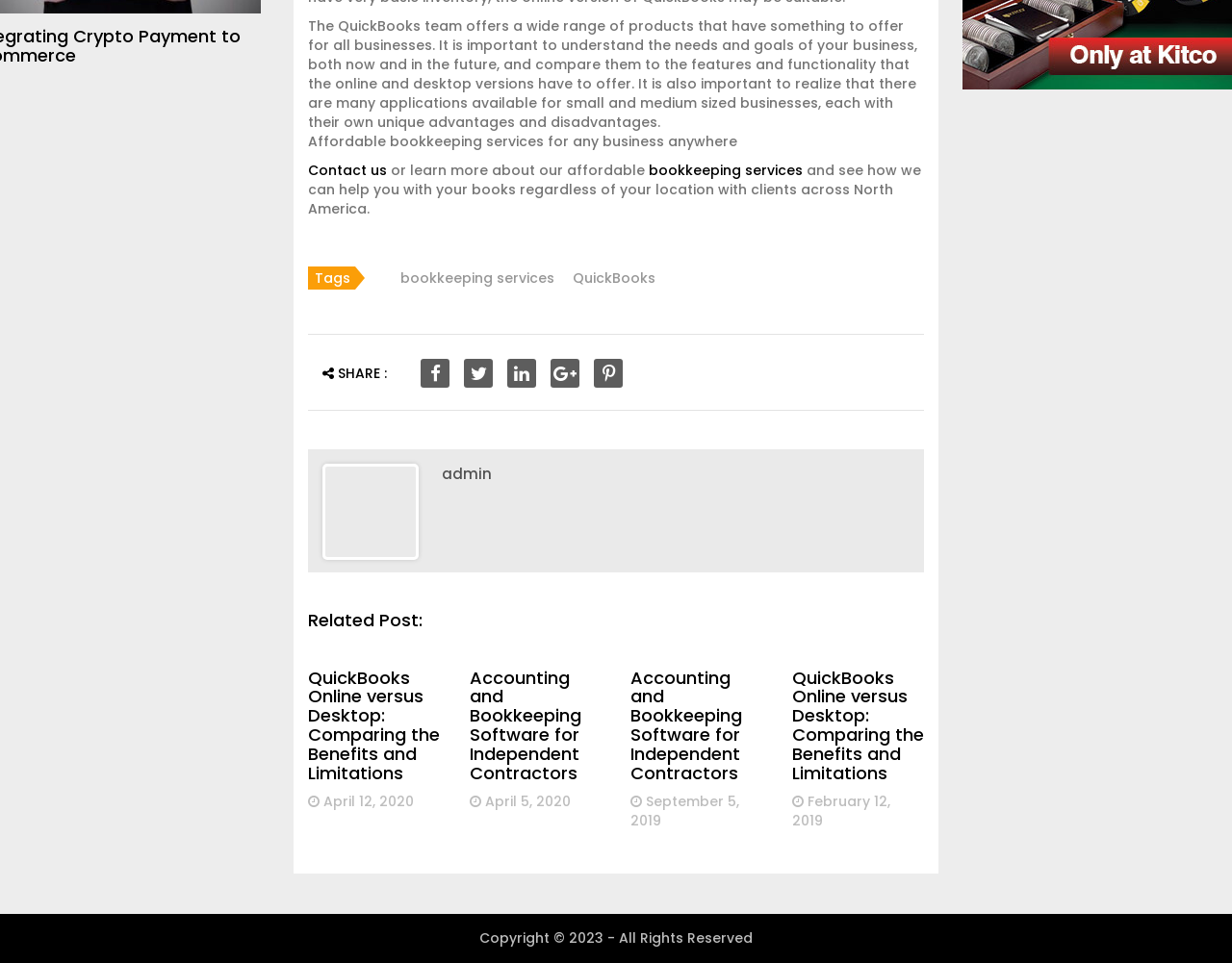Please look at the image and answer the question with a detailed explanation: What is the date of the 'QuickBooks Online versus Desktop: Comparing the Benefits and Limitations' post?

The date of the post can be found in the section listing related posts, where it is stated as 'February 12, 2019'.